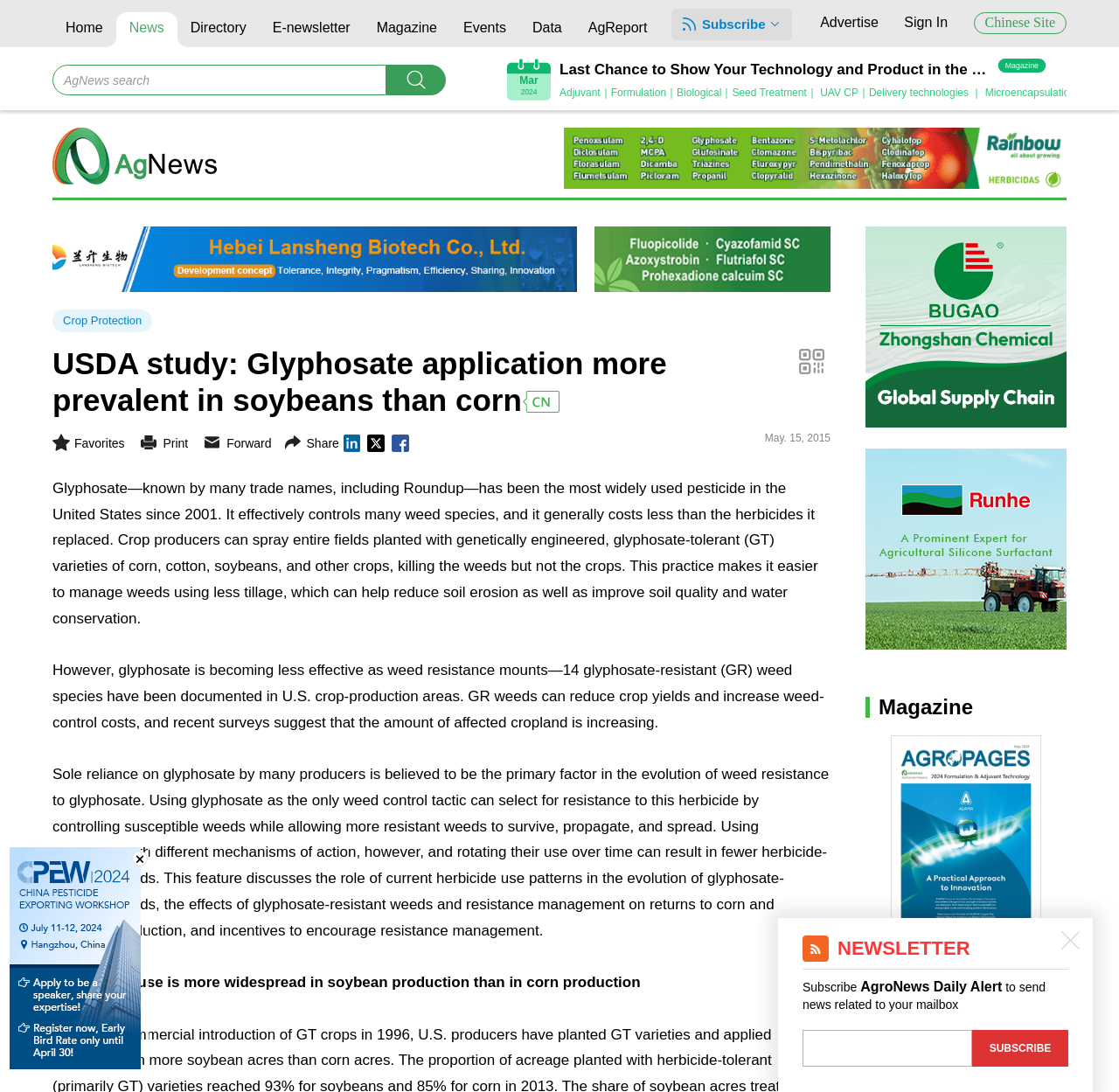Determine the bounding box coordinates for the area that needs to be clicked to fulfill this task: "Search for news". The coordinates must be given as four float numbers between 0 and 1, i.e., [left, top, right, bottom].

[0.047, 0.059, 0.345, 0.087]